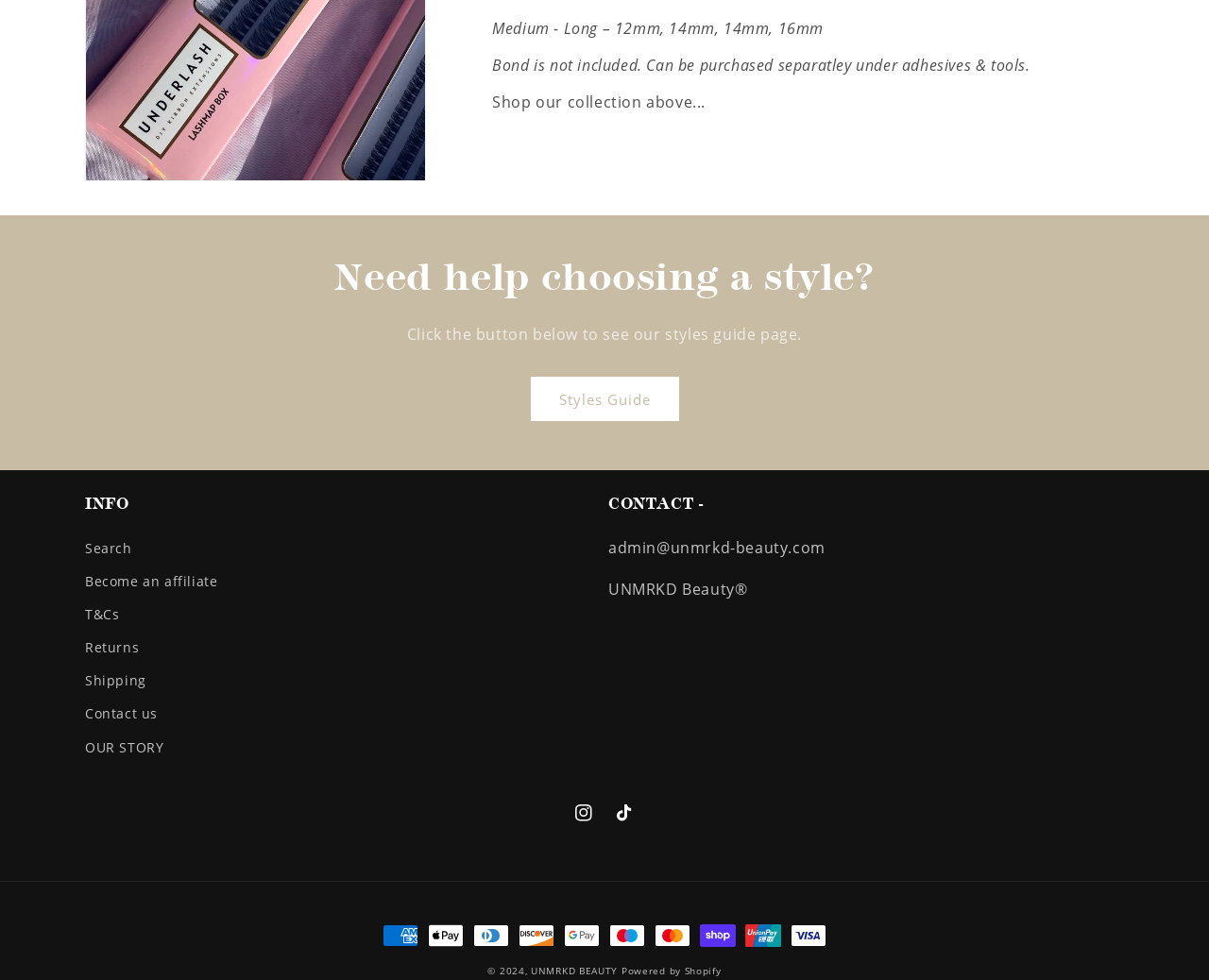Determine the bounding box coordinates for the area you should click to complete the following instruction: "Click the 'Styles Guide' link".

[0.439, 0.385, 0.561, 0.43]